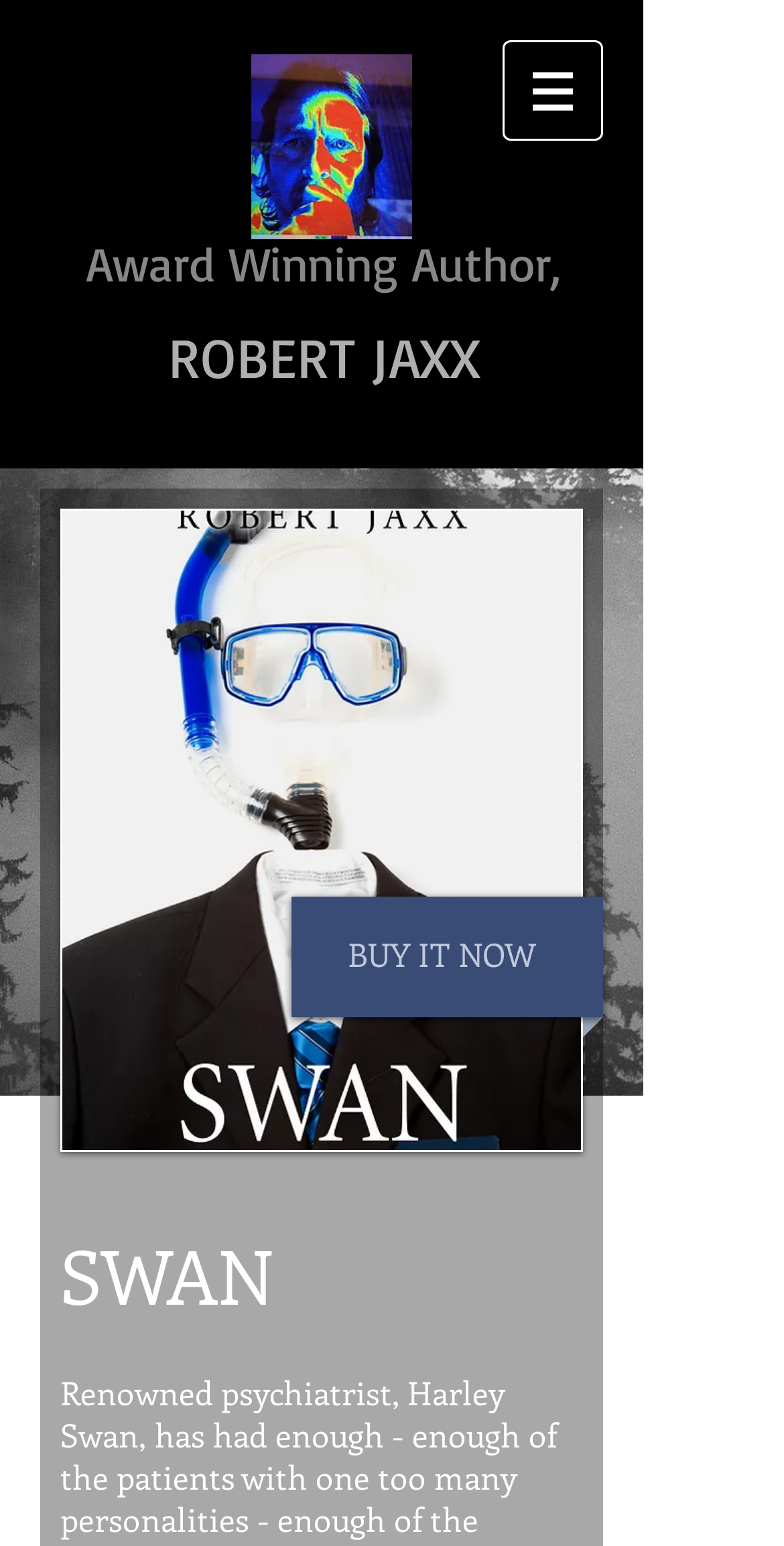Provide a one-word or brief phrase answer to the question:
What is the purpose of the 'BUY IT NOW' link?

To purchase a book